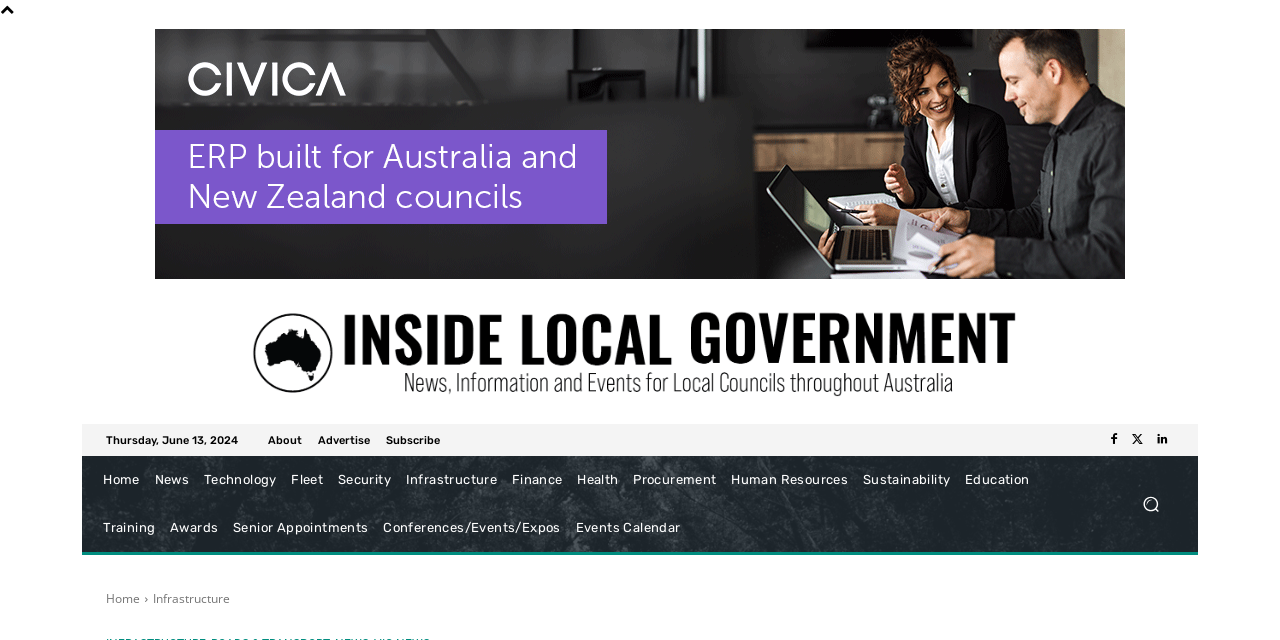Specify the bounding box coordinates of the area to click in order to execute this command: 'Click the logo'. The coordinates should consist of four float numbers ranging from 0 to 1, and should be formatted as [left, top, right, bottom].

[0.083, 0.448, 0.917, 0.647]